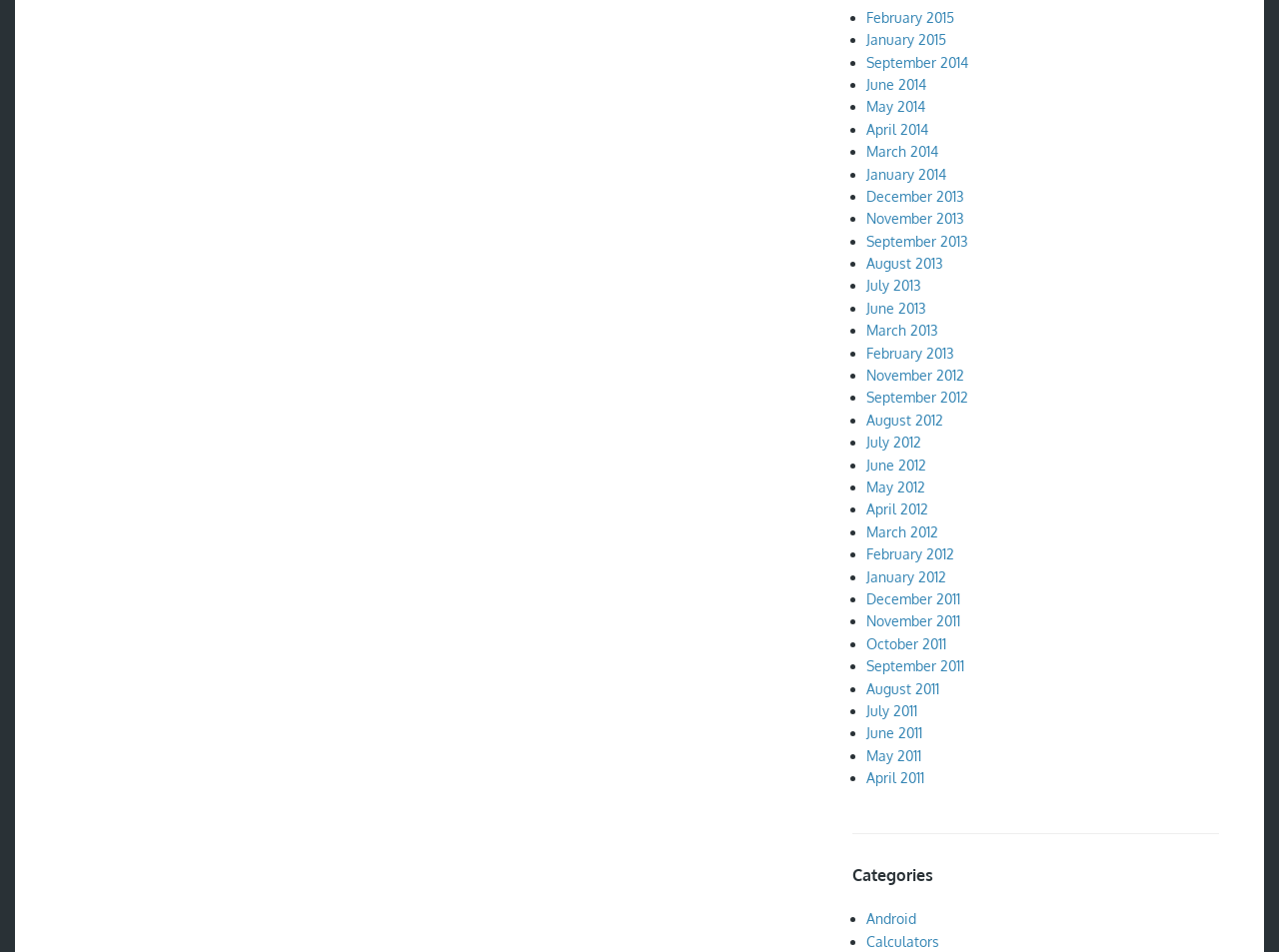Determine the bounding box coordinates of the UI element that matches the following description: "Calculators". The coordinates should be four float numbers between 0 and 1 in the format [left, top, right, bottom].

[0.678, 0.98, 0.735, 0.997]